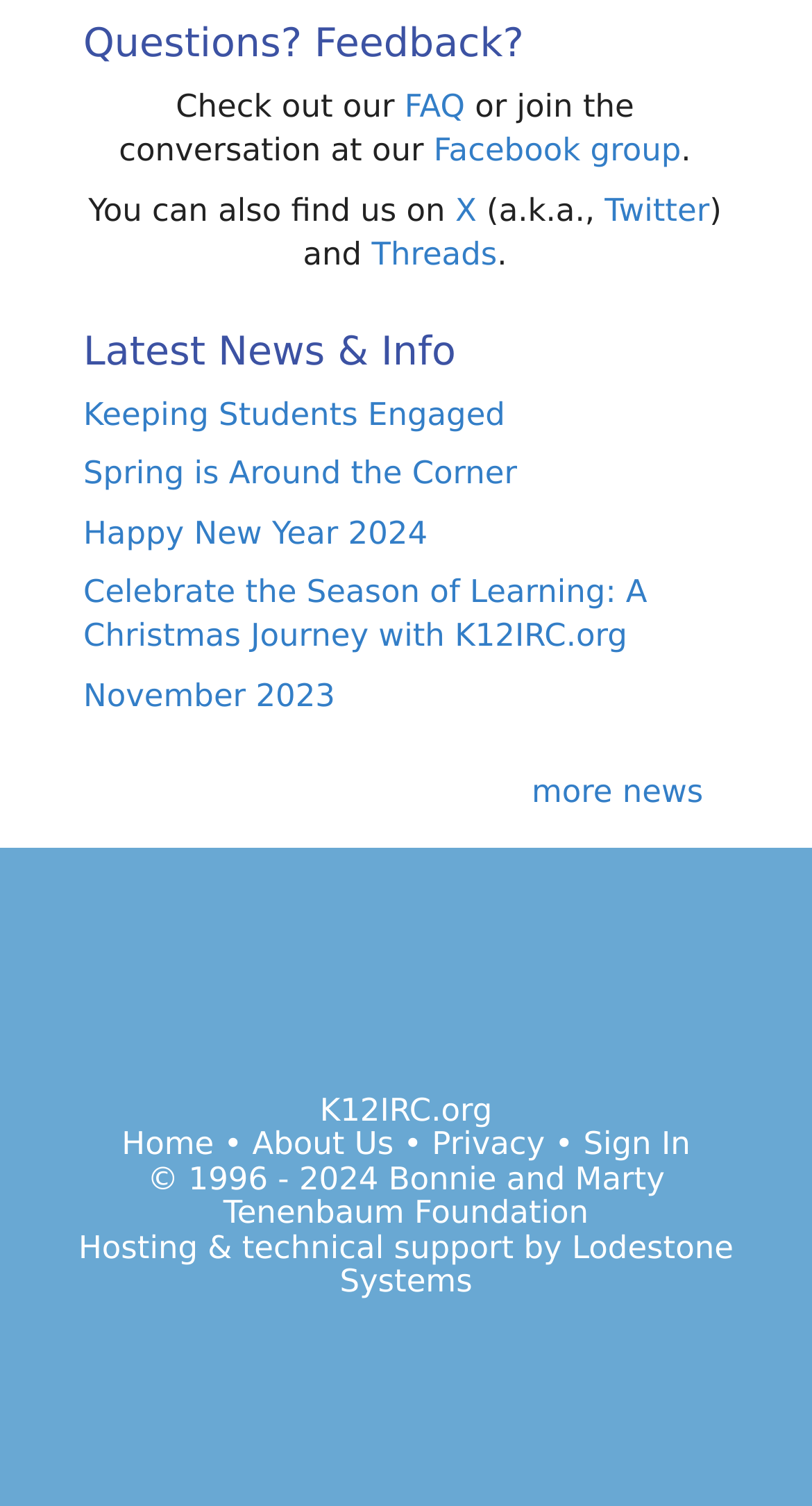Please provide a one-word or phrase answer to the question: 
Who provides hosting and technical support to the website?

Lodestone Systems